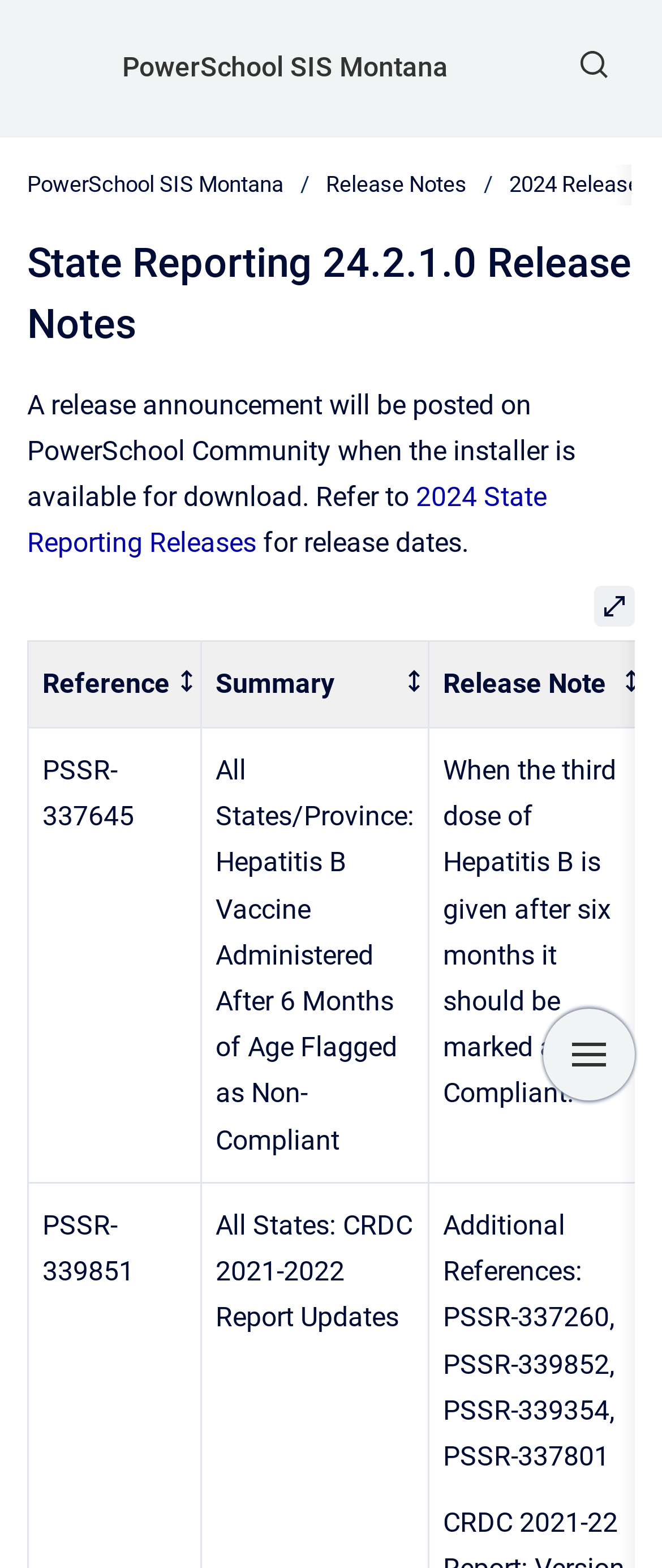How many columns are in the table? Based on the screenshot, please respond with a single word or phrase.

3